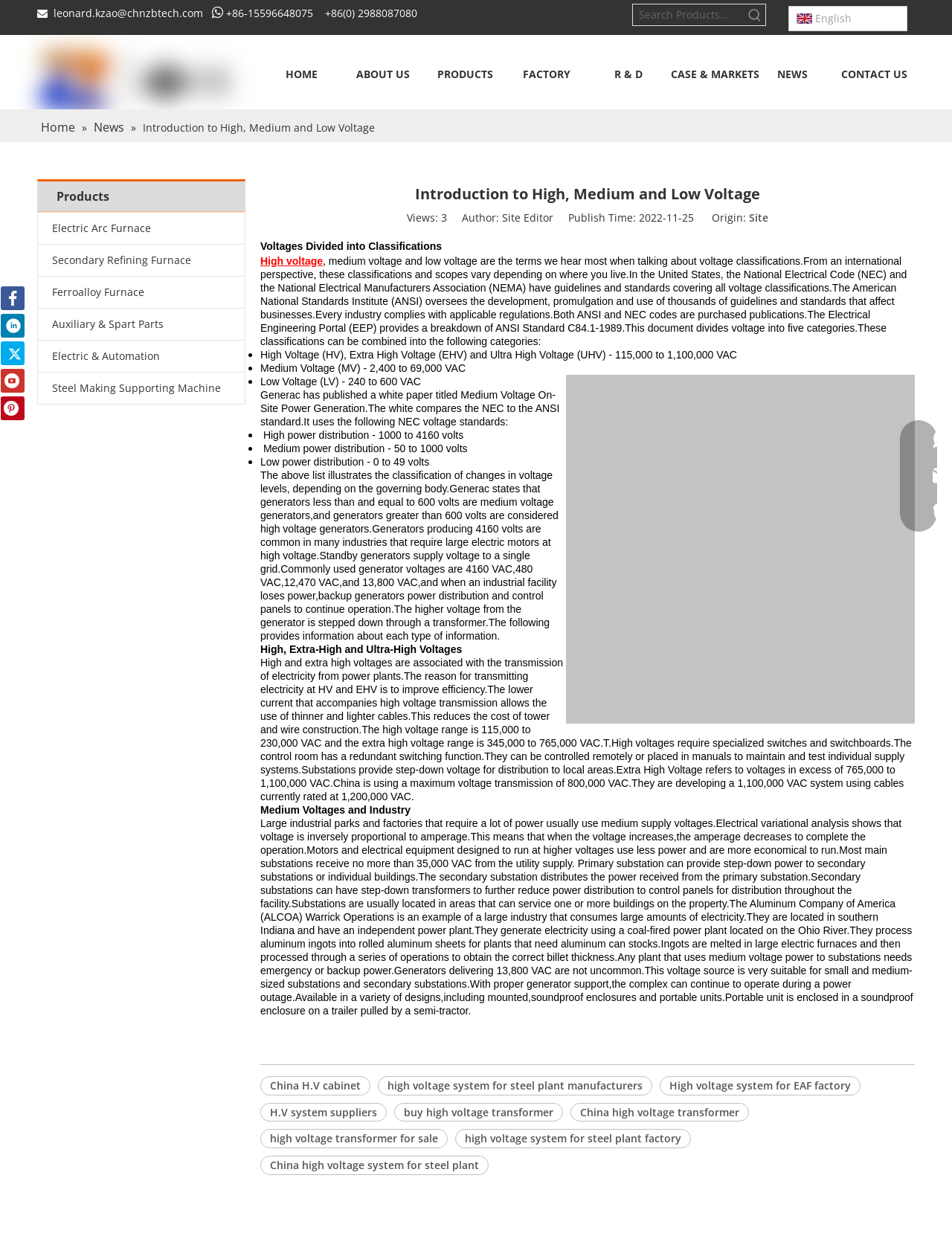Determine the bounding box coordinates for the area you should click to complete the following instruction: "Learn about Electric Arc Furnace".

[0.04, 0.172, 0.257, 0.197]